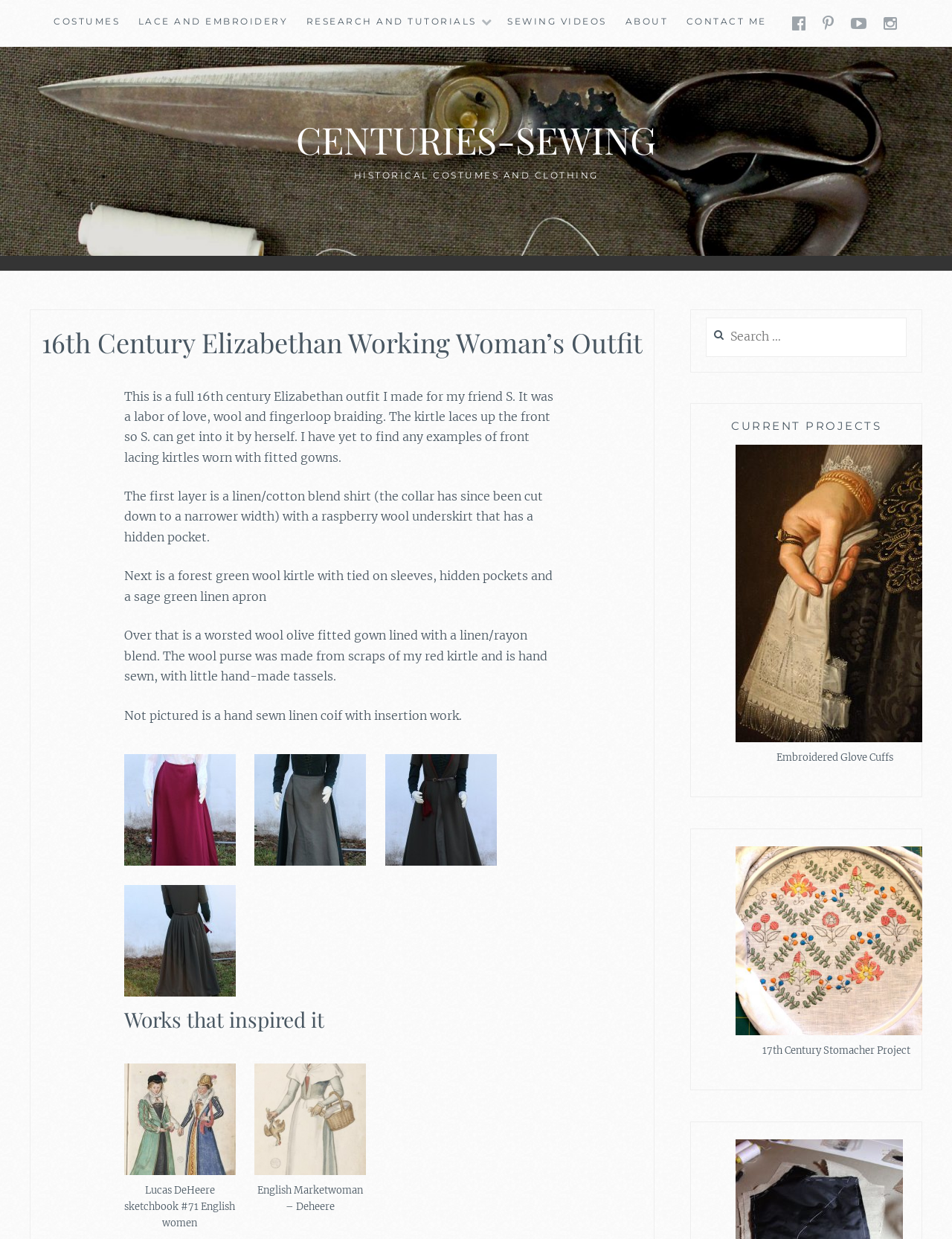Please provide a comprehensive answer to the question below using the information from the image: What is the main topic of this webpage?

Based on the webpage's content, including the headings, images, and text, it appears that the main topic is historical costumes, specifically a 16th century Elizabethan working woman's outfit.